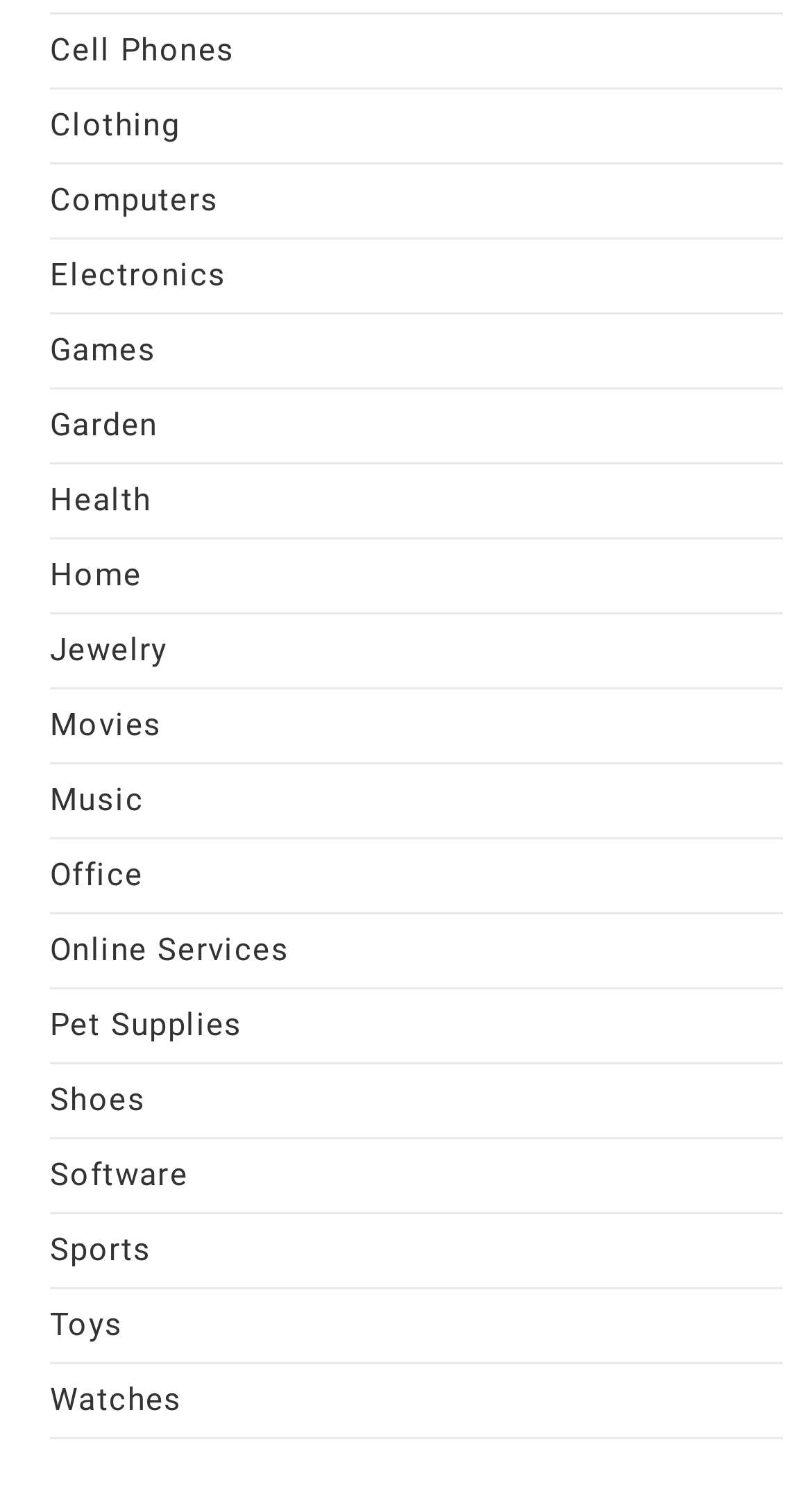Answer the following query with a single word or phrase:
How many categories are listed?

20